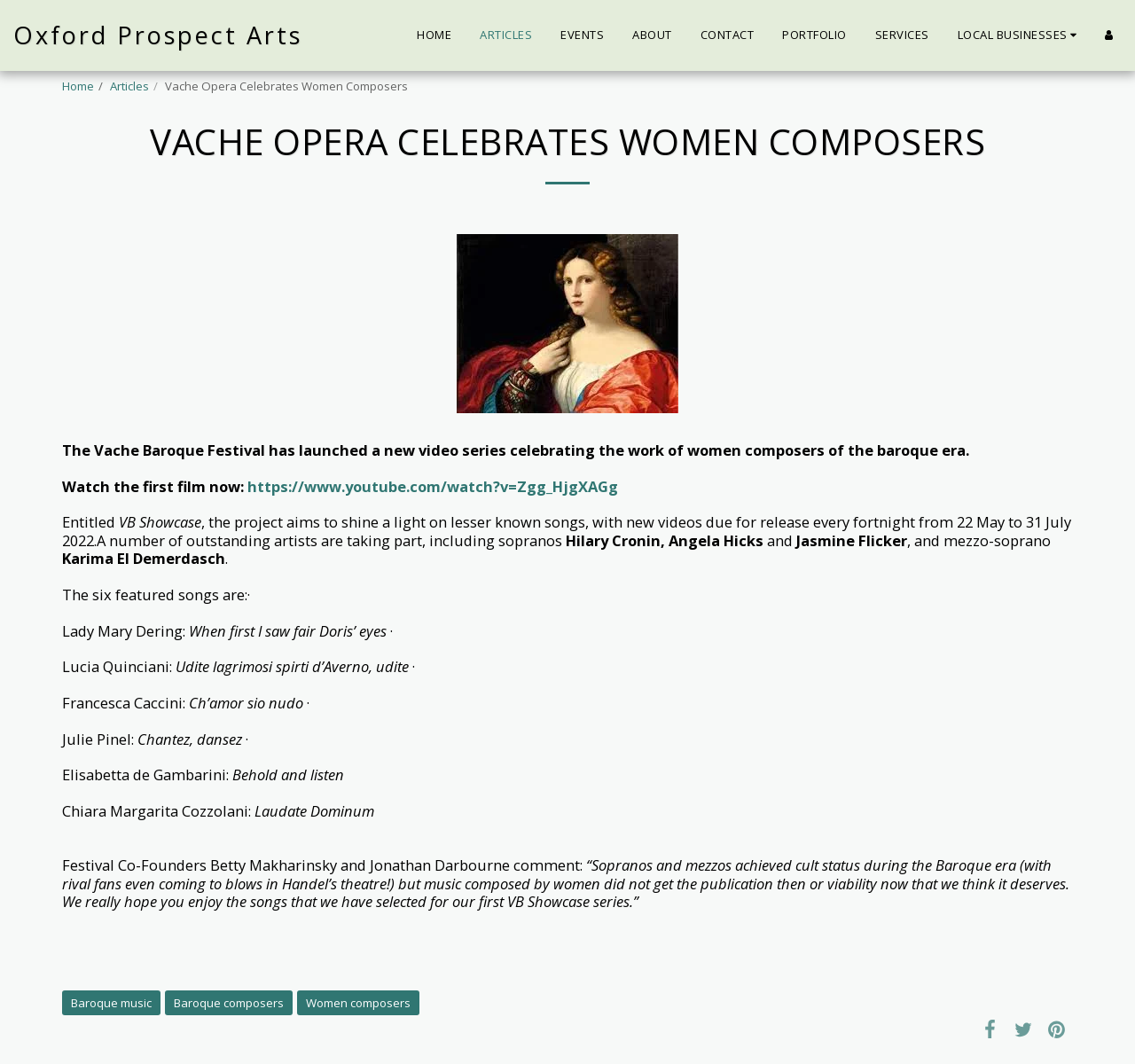Answer succinctly with a single word or phrase:
How many songs are featured in the VB Showcase series?

Six